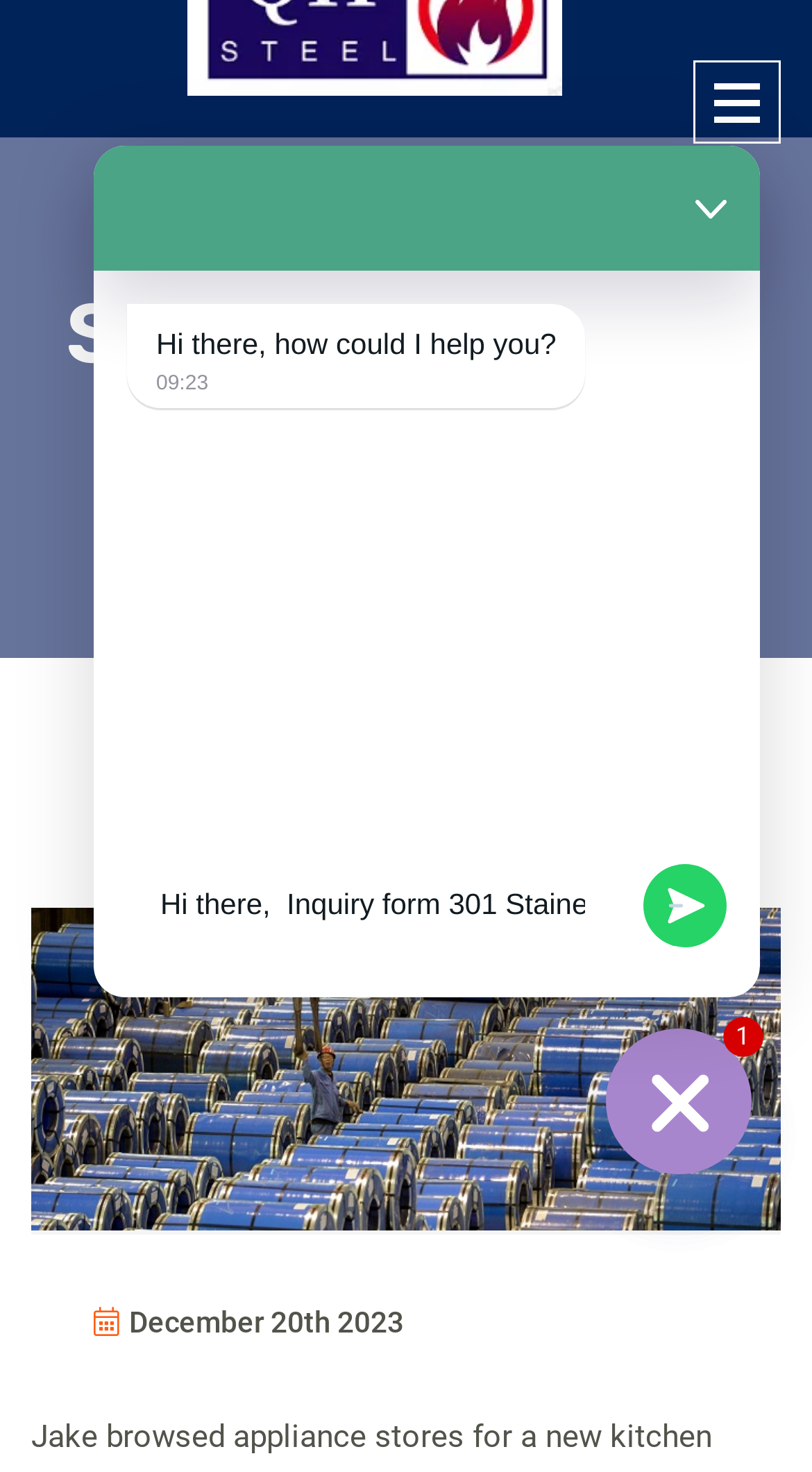Consider the image and give a detailed and elaborate answer to the question: 
What is the time mentioned on the webpage?

I found the time '09:23' mentioned on the webpage, which is likely the time when a chat or conversation started, as it is located near a chat-like interface.